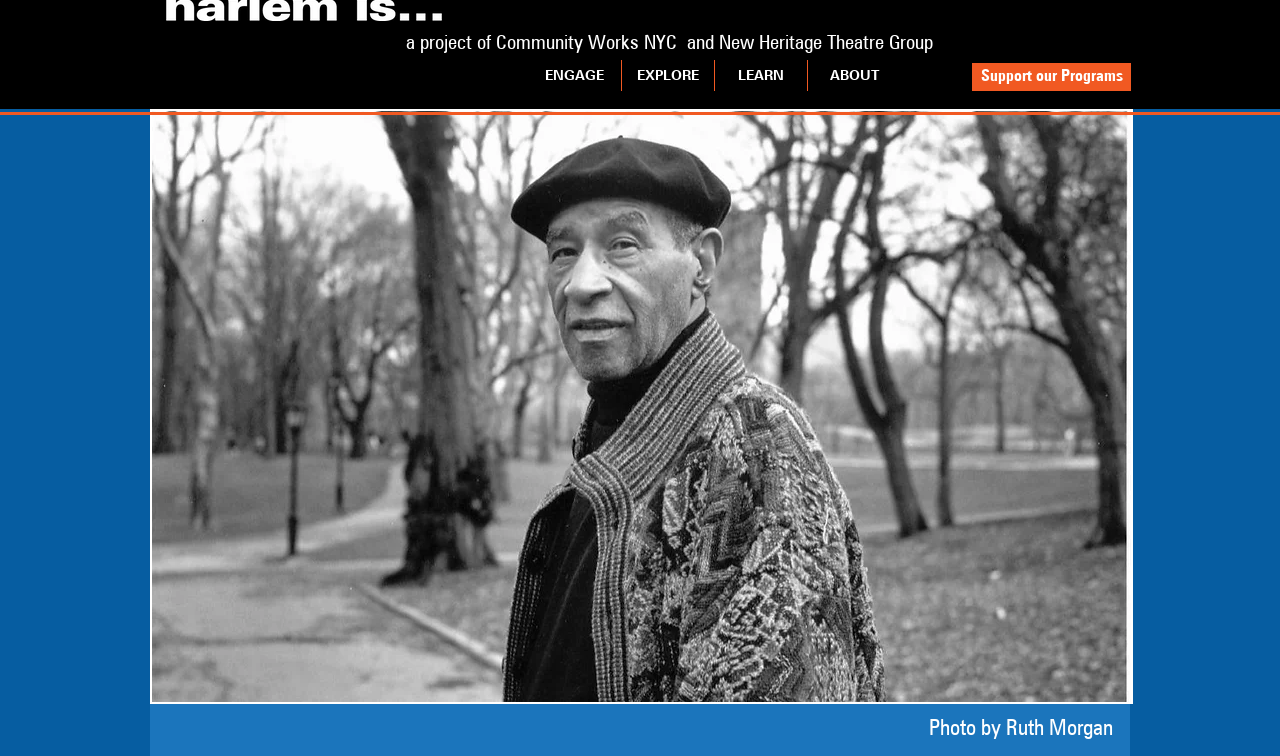What is the name of the organization involved in the project?
From the image, respond with a single word or phrase.

Community Works NYC